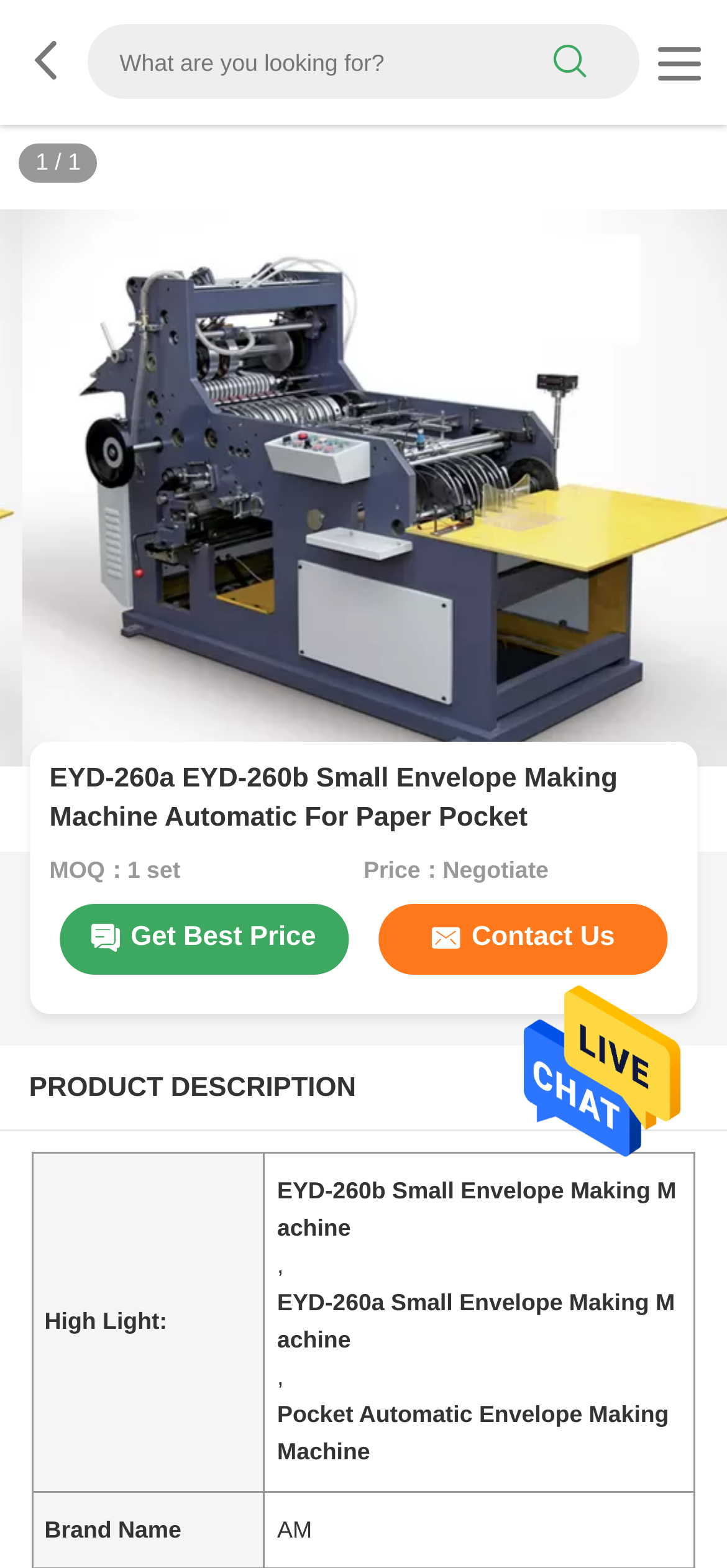Locate and extract the text of the main heading on the webpage.

EYD-260a EYD-260b Small Envelope Making Machine Automatic For Paper Pocket